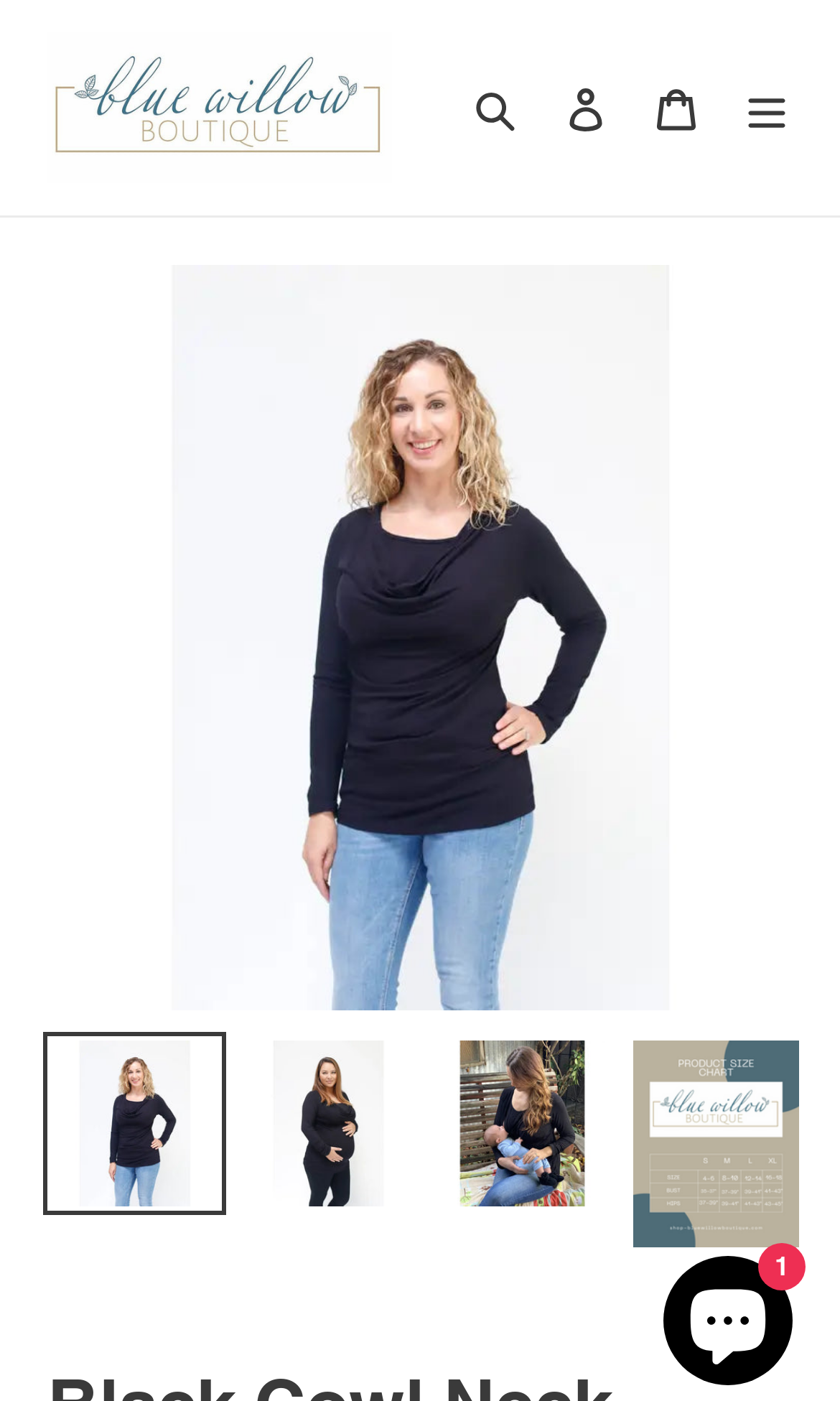What is the purpose of the 'Search' button?
Using the information from the image, answer the question thoroughly.

I inferred the purpose of the 'Search' button by its name and its location at the top of the webpage, which is a common location for search functionality.